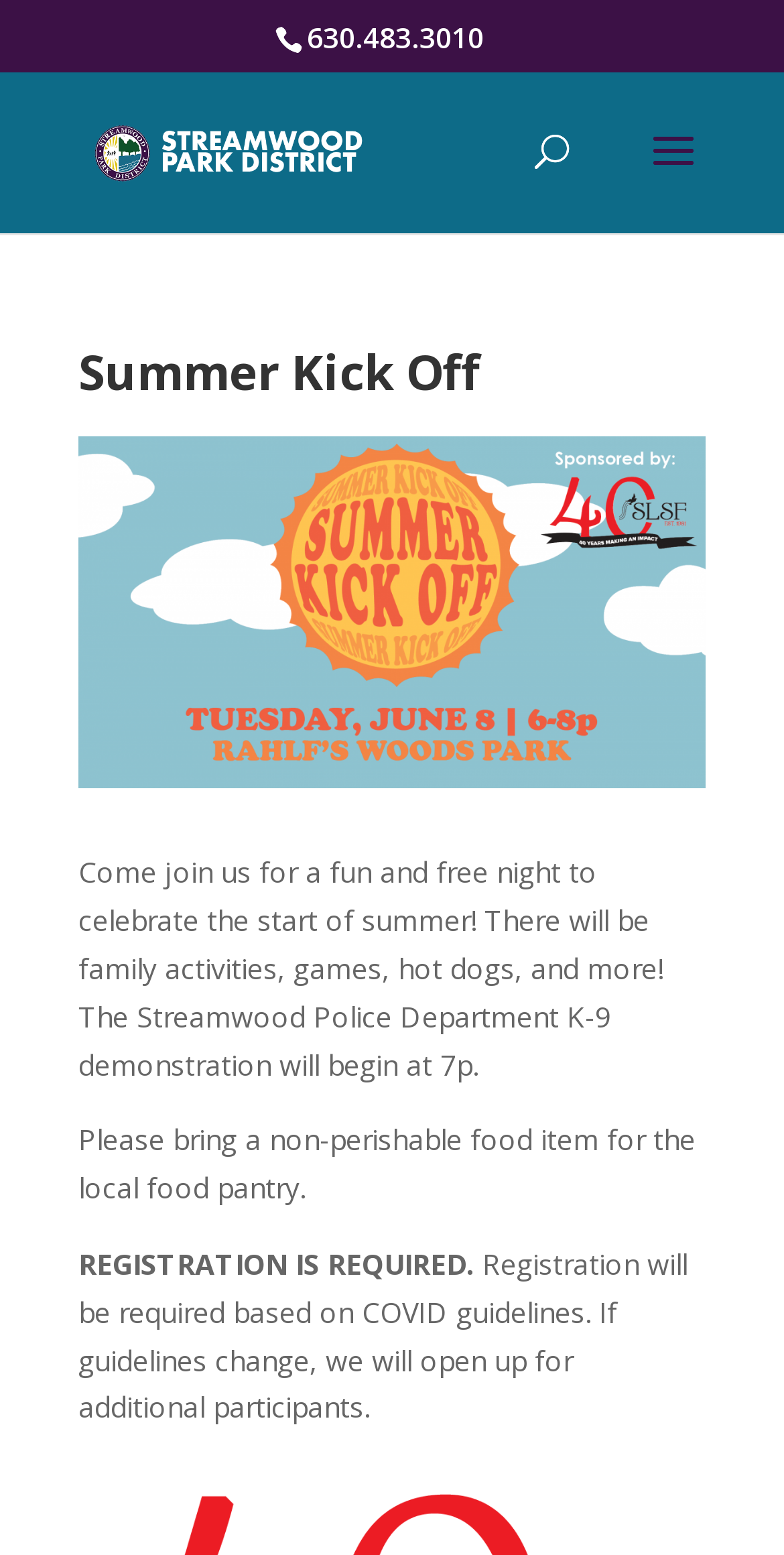Can you give a comprehensive explanation to the question given the content of the image?
What is the phone number of Streamwood Park District?

I found the phone number by looking at the static text element with the bounding box coordinates [0.391, 0.011, 0.617, 0.036] which contains the phone number '630.483.3010'.